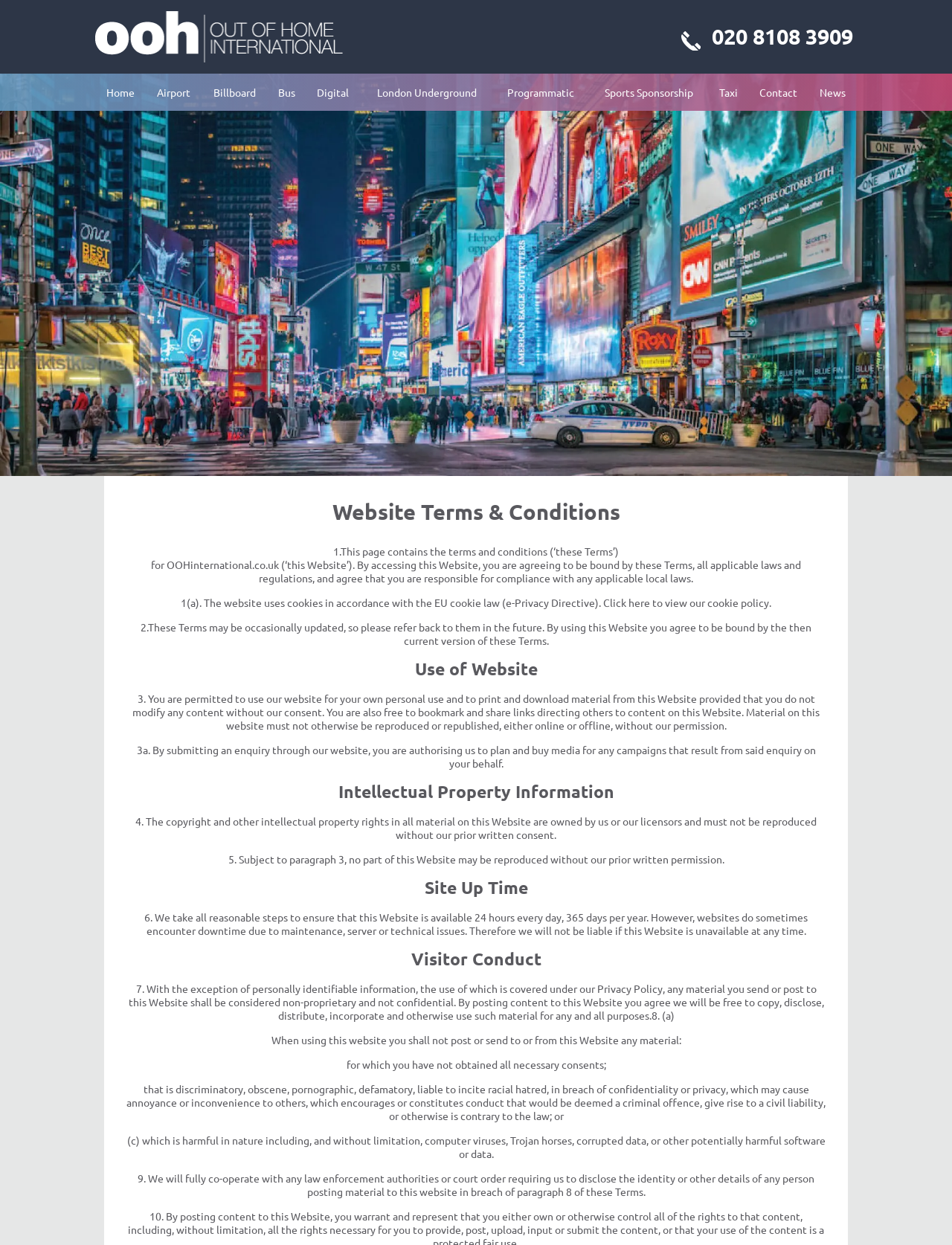Give an in-depth explanation of the webpage layout and content.

The webpage is titled "Website Terms & Conditions – Out of Home International" and features a logo of "Out of Home International" at the top left corner, accompanied by a link to the website. Below the logo, there is a phone icon with a phone number "020 8108 3909" on the top right corner.

The webpage has a navigation menu with 9 links, including "Home", "Airport", "Billboard", "Bus", "Digital", "London Underground", "Programmatic", "Sports Sponsorship", "Taxi", "Contact", and "News", which are aligned horizontally across the top of the page.

The main content of the webpage is divided into sections, each with a heading. The first section is titled "Website Terms & Conditions" and contains a paragraph of text explaining the terms and conditions of using the website.

Below this section, there are several other sections, including "Use of Website", "Intellectual Property Information", "Site Up Time", "Visitor Conduct", and others. Each section contains multiple paragraphs of text explaining the specific terms and conditions related to that topic.

Throughout the webpage, there are no images other than the logo and phone icon at the top. The text is presented in a clear and organized manner, with headings and paragraphs making it easy to read and understand.